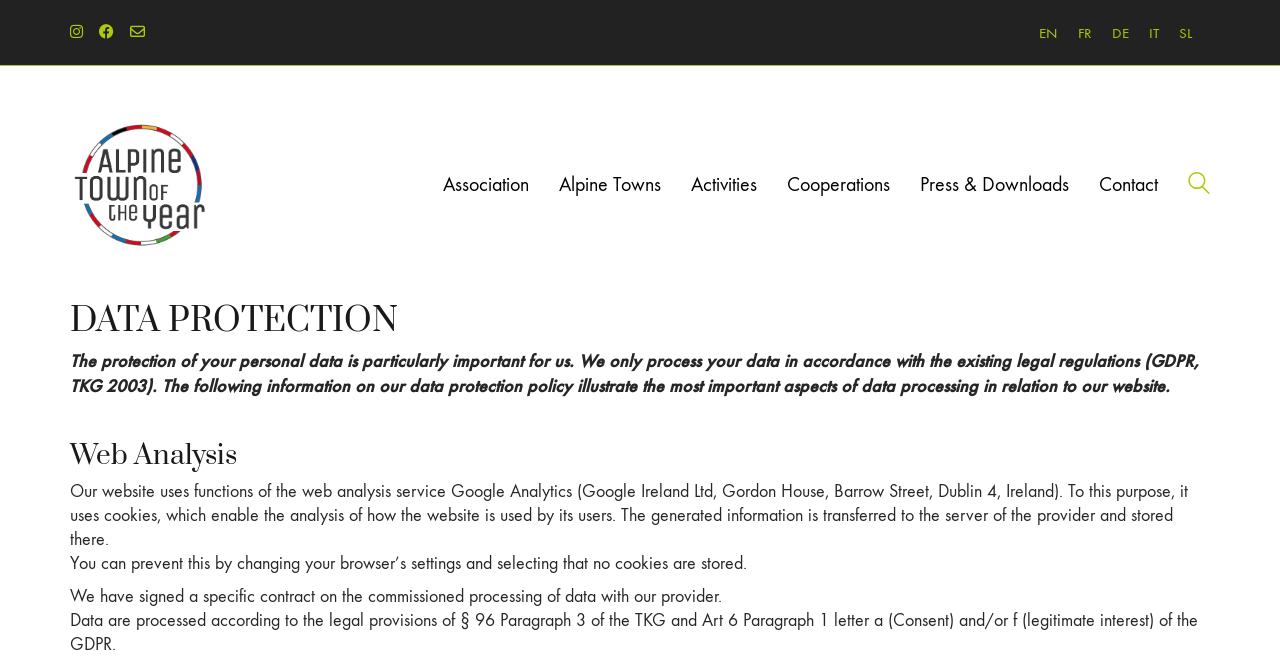Summarize the webpage with intricate details.

The webpage is about data protection, specifically for the Alpine Town of the year. At the top left, there are three social media links represented by icons. To the right of these icons, there are five language options: EN, FR, DE, IT, and SL. Below these language options, there is a link to "Alpine Town of the Year" accompanied by an image.

The main navigation menu is located below, with links to "Association", "Alpine Towns", "Activities", "Cooperations", "Press & Downloads", and "Contact". On the far right, there is a search bar with a magnifying glass icon.

The main content of the webpage is divided into two sections. The first section, titled "DATA PROTECTION", explains the importance of protecting personal data and outlines the website's data protection policy. The text describes how the website processes data in accordance with legal regulations, such as GDPR and TKG 2003.

The second section, titled "Web Analysis", discusses the use of Google Analytics for web analysis. It explains how cookies are used to analyze website usage and how users can prevent this by changing their browser settings. The section also mentions that a contract has been signed with the provider for commissioned data processing and that data are processed according to legal provisions.